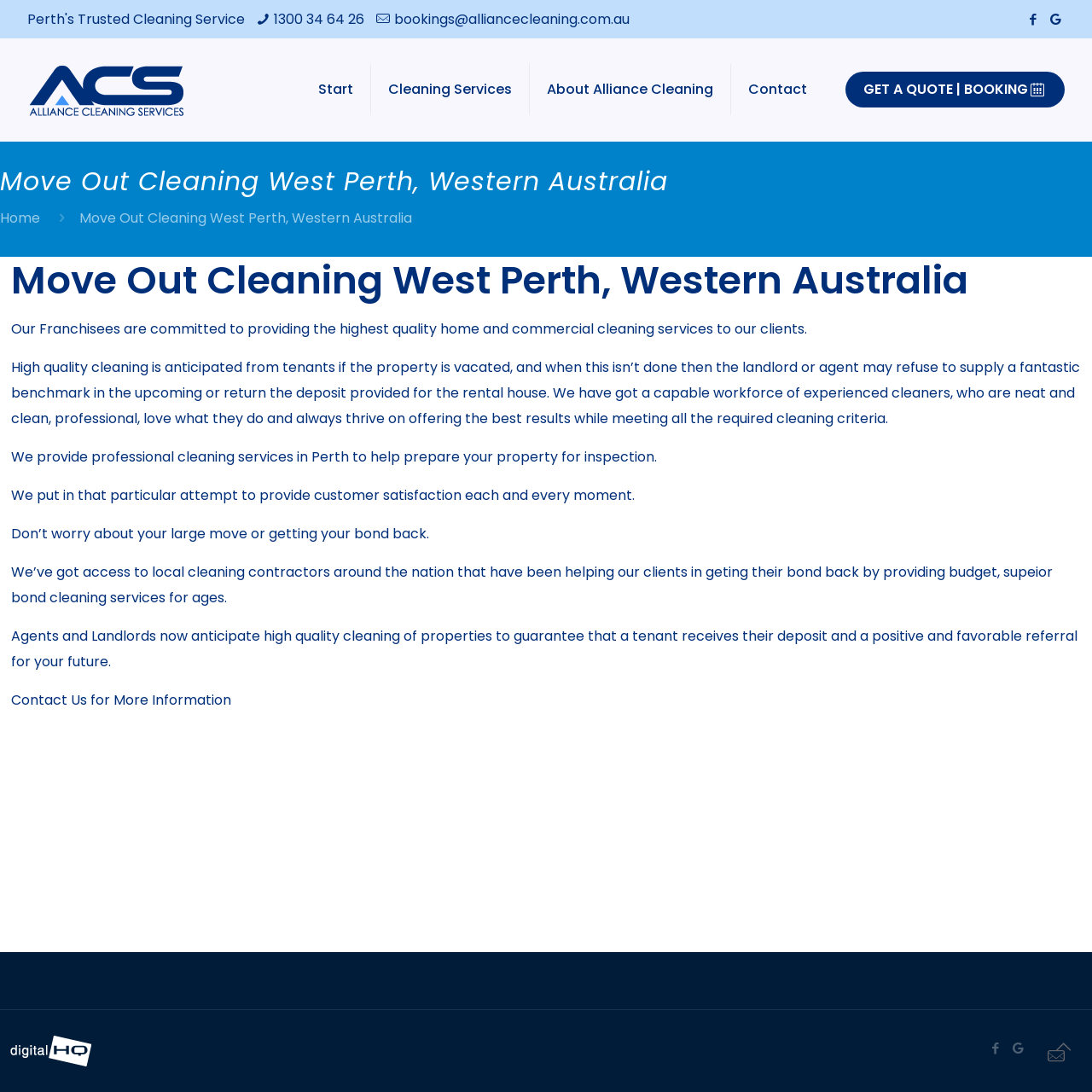Determine the bounding box coordinates for the element that should be clicked to follow this instruction: "View the Facebook page". The coordinates should be given as four float numbers between 0 and 1, in the format [left, top, right, bottom].

[0.938, 0.009, 0.954, 0.026]